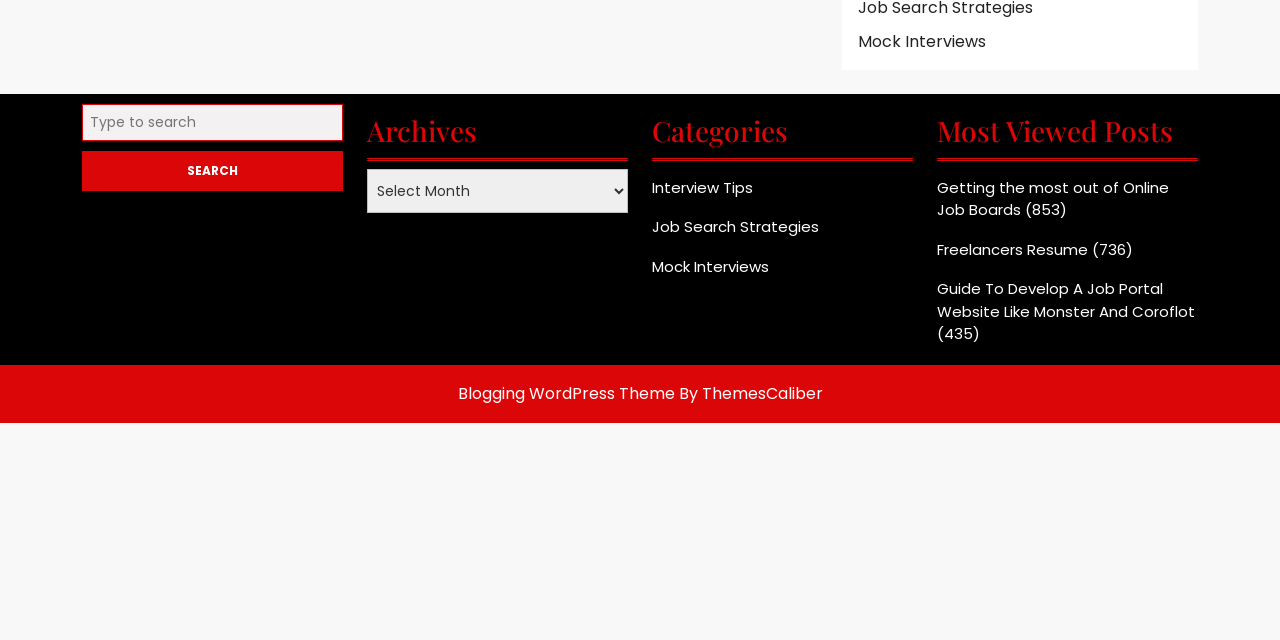Based on the element description Job Search Strategies, identify the bounding box coordinates for the UI element. The coordinates should be in the format (top-left x, top-left y, bottom-right x, bottom-right y) and within the 0 to 1 range.

[0.509, 0.338, 0.64, 0.37]